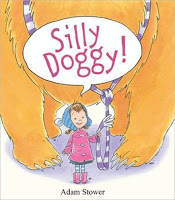What is unique about the dog in the story?
Can you offer a detailed and complete answer to this question?

The caption hints that the story involves a dog that is not quite what it seems, suggesting that appearances can be deceiving, and the dog's true nature is revealed in the humorous adventures within the book.